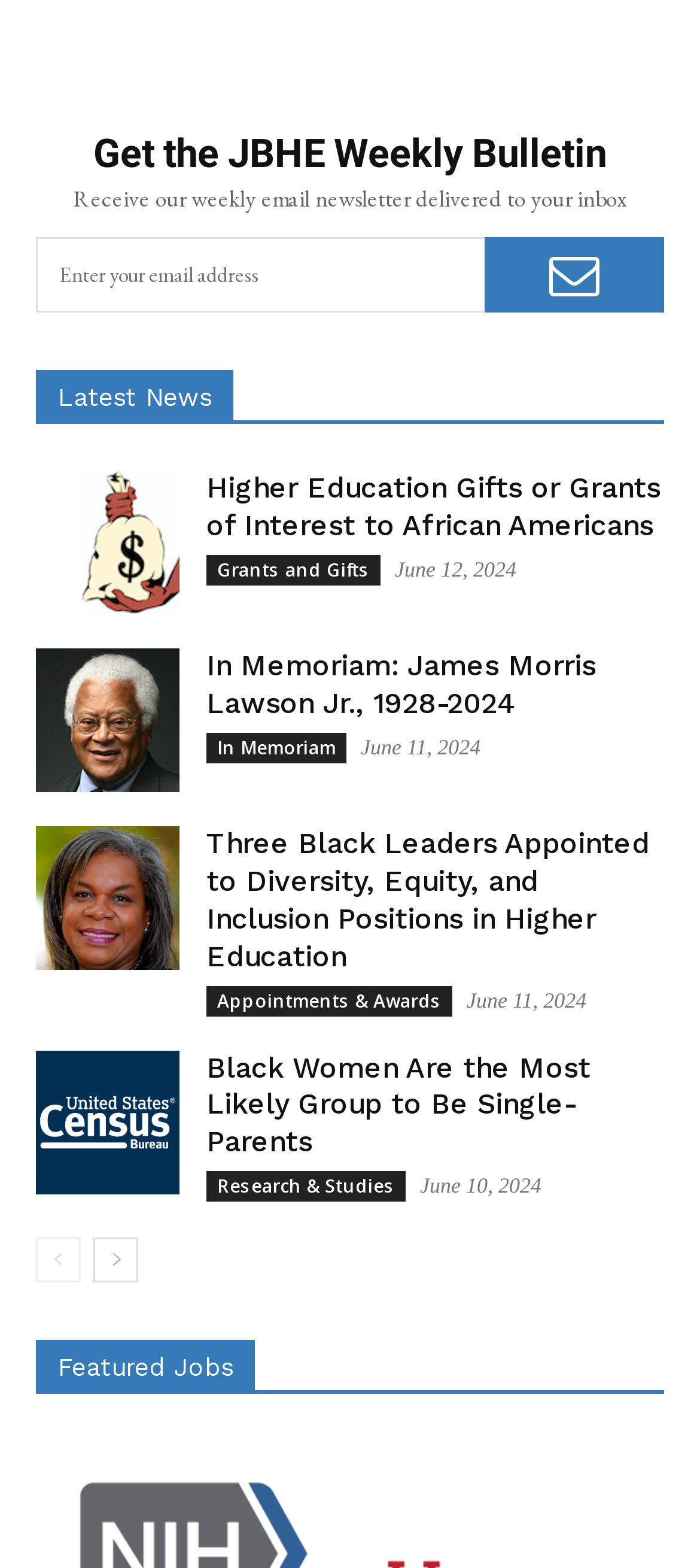Given the following UI element description: "name="subscribe"", find the bounding box coordinates in the webpage screenshot.

[0.692, 0.152, 0.949, 0.2]